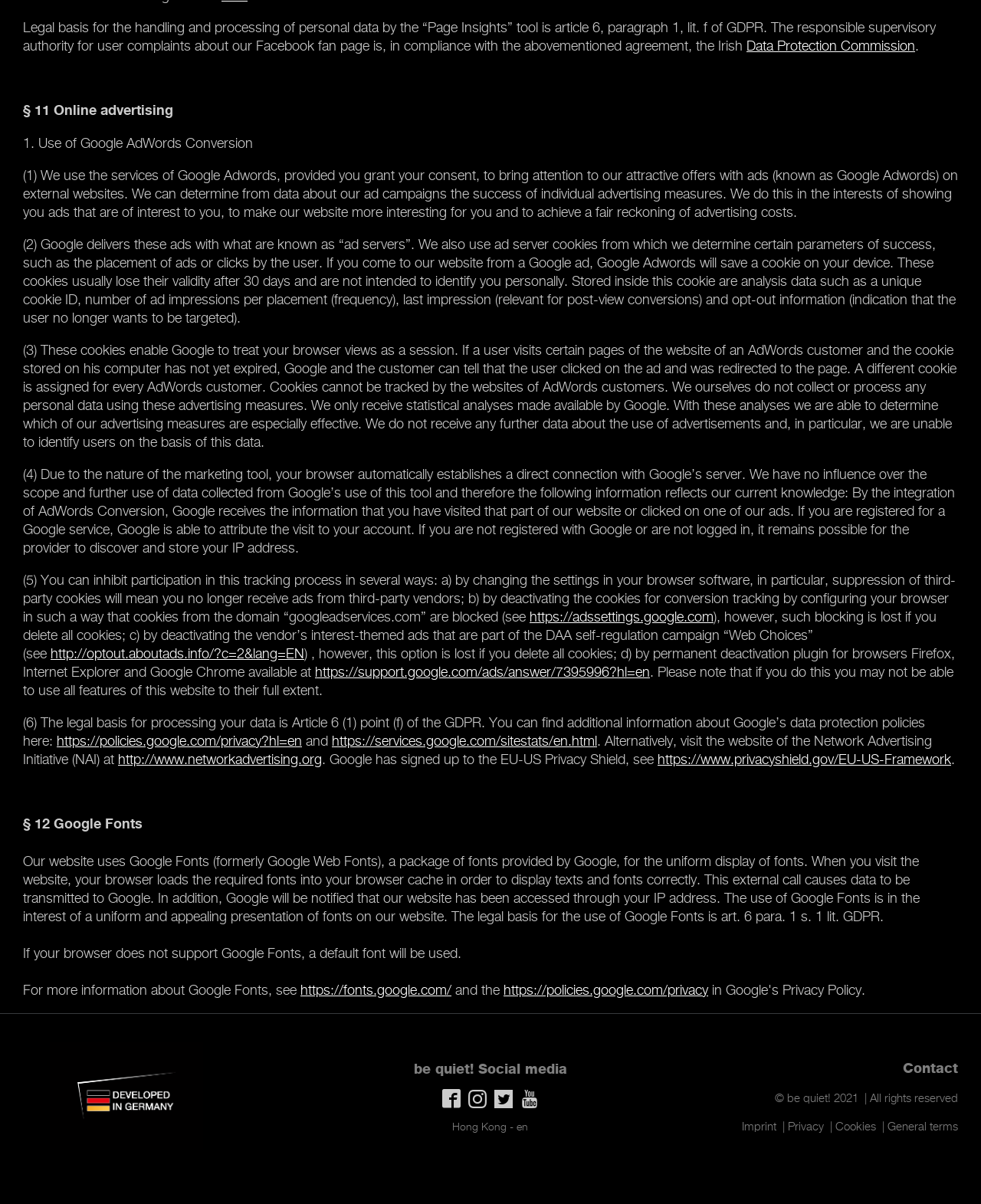What is the copyright year of the website?
Could you give a comprehensive explanation in response to this question?

The copyright year of the website is mentioned at the bottom of the webpage, which states '© be quiet! 2021'.